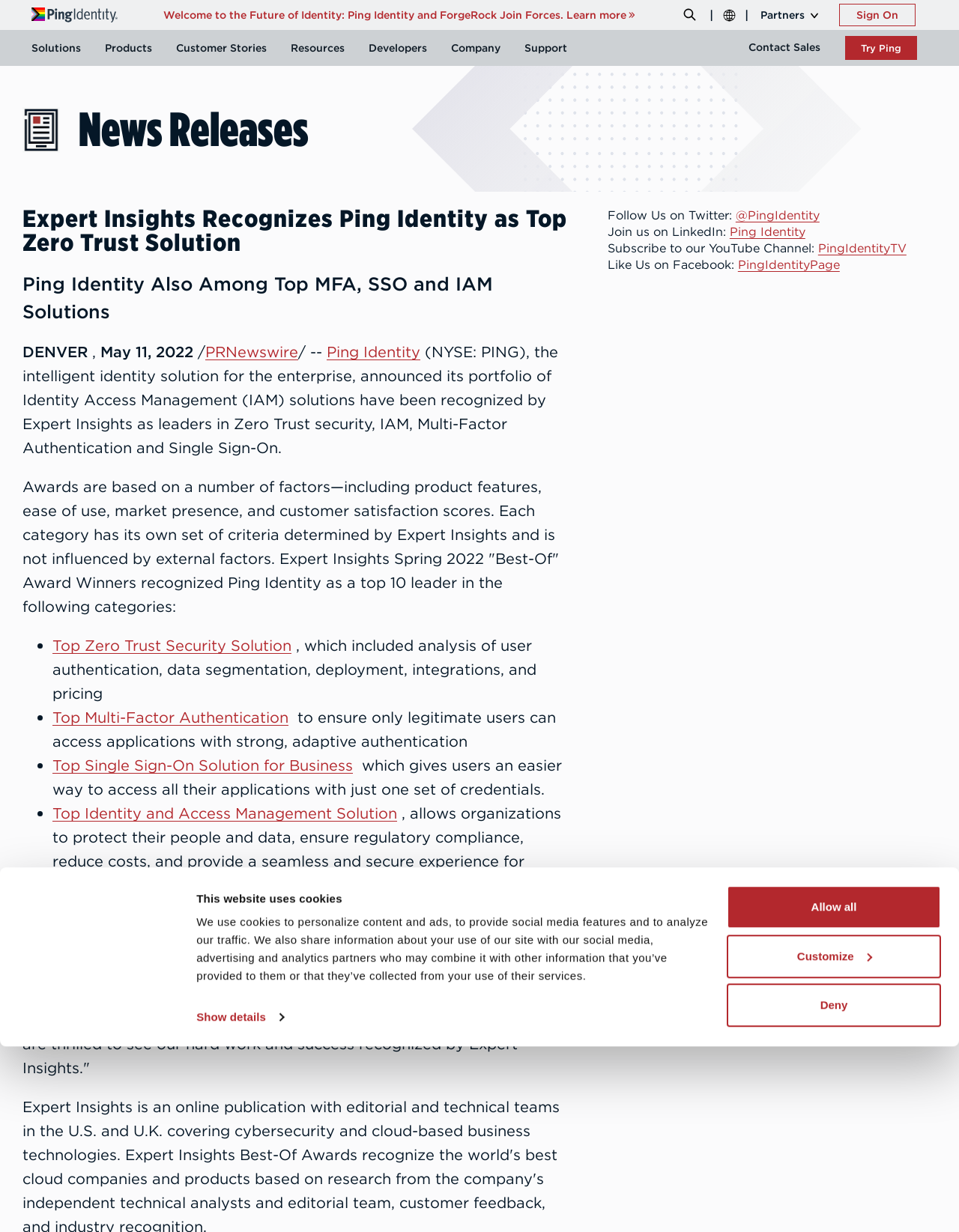Determine the bounding box coordinates (top-left x, top-left y, bottom-right x, bottom-right y) of the UI element described in the following text: Solutions

[0.033, 0.024, 0.097, 0.053]